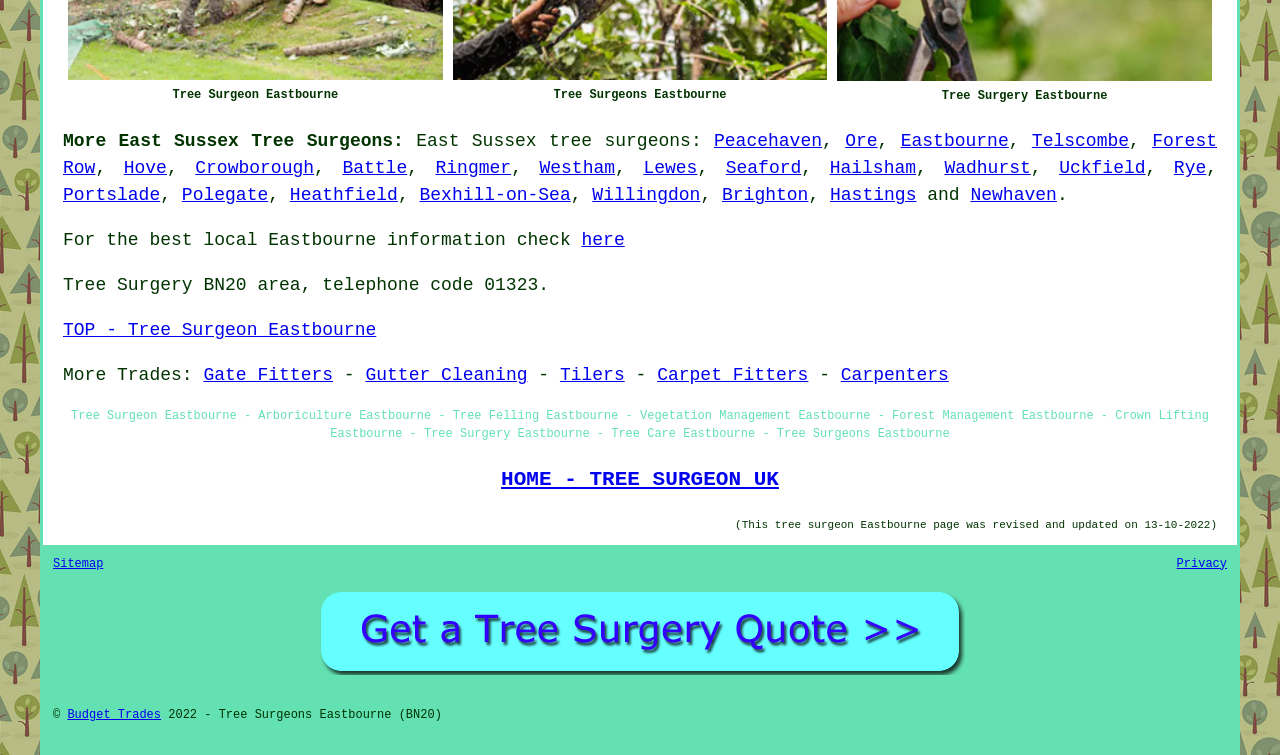Bounding box coordinates are specified in the format (top-left x, top-left y, bottom-right x, bottom-right y). All values are floating point numbers bounded between 0 and 1. Please provide the bounding box coordinate of the region this sentence describes: HOME - TREE SURGEON UK

[0.391, 0.619, 0.609, 0.651]